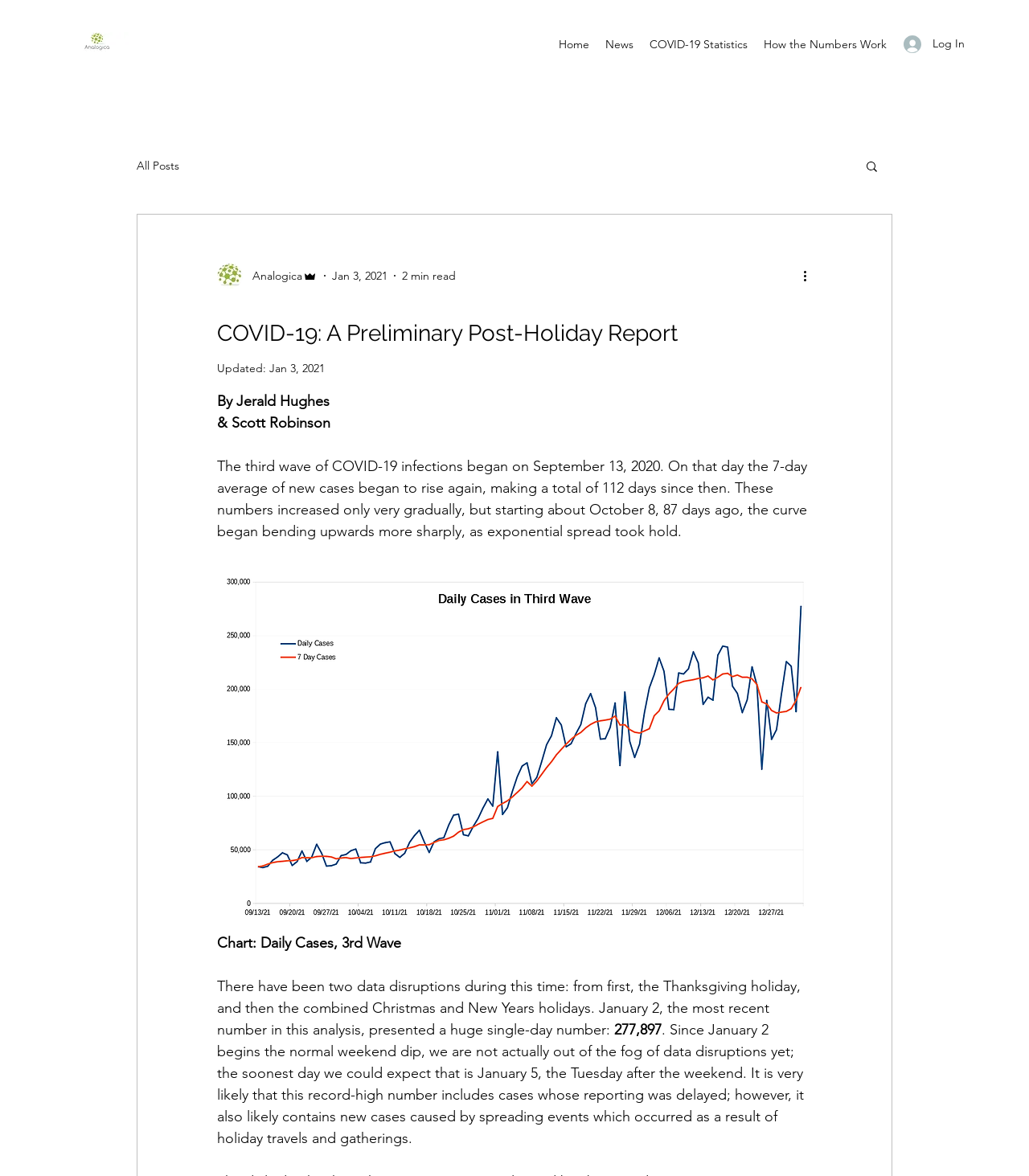Please find the bounding box coordinates (top-left x, top-left y, bottom-right x, bottom-right y) in the screenshot for the UI element described as follows: Analogica

[0.211, 0.224, 0.309, 0.245]